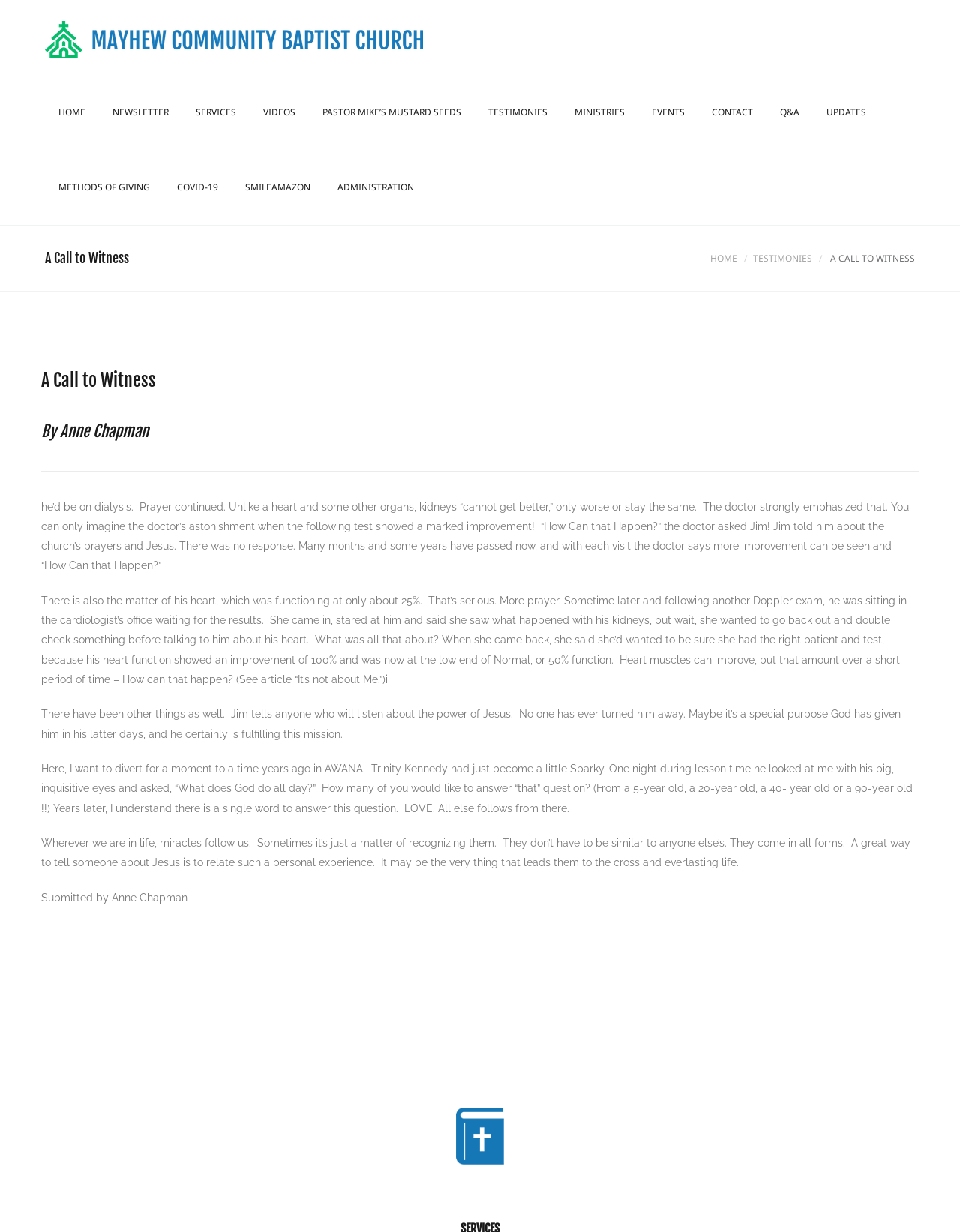What is the current condition of Jim's heart?
Use the information from the image to give a detailed answer to the question.

I found the answer by reading the article 'A Call to Witness' and looking for the information about Jim's heart condition. According to the article, Jim's heart function showed an improvement of 100% and was now at the low end of Normal, or 50% function.